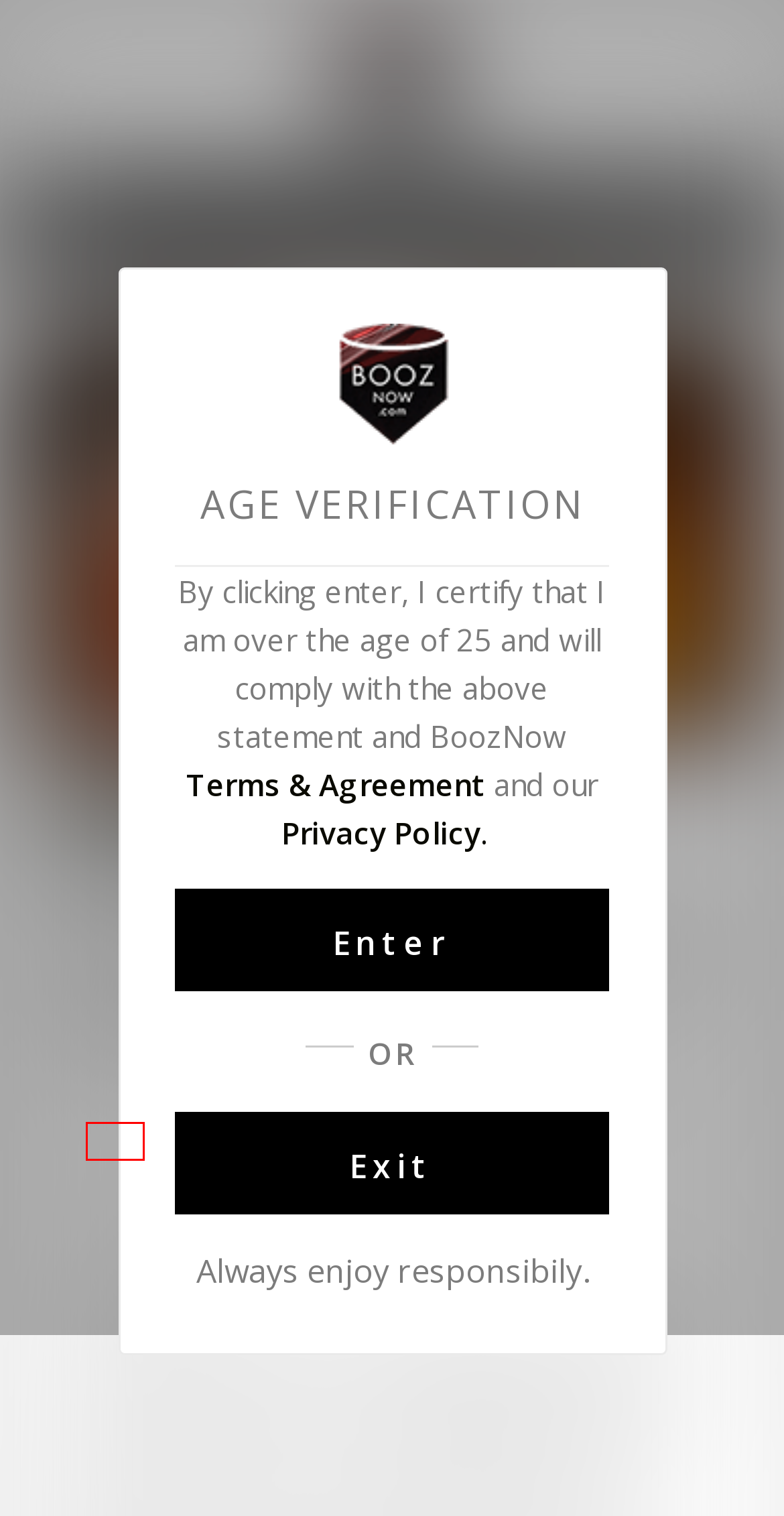You are provided with a screenshot of a webpage containing a red rectangle bounding box. Identify the webpage description that best matches the new webpage after the element in the bounding box is clicked. Here are the potential descriptions:
A. Booze & Recipes – BoozNow
B. Recent News – BoozNow
C. News – BoozNow
D. Monika Nanda – BoozNow
E. Know more about the JAMESON Irish Whiskey – BoozNow
F. craft beer – BoozNow
G. Indian Beer – BoozNow
H. beer – BoozNow

H